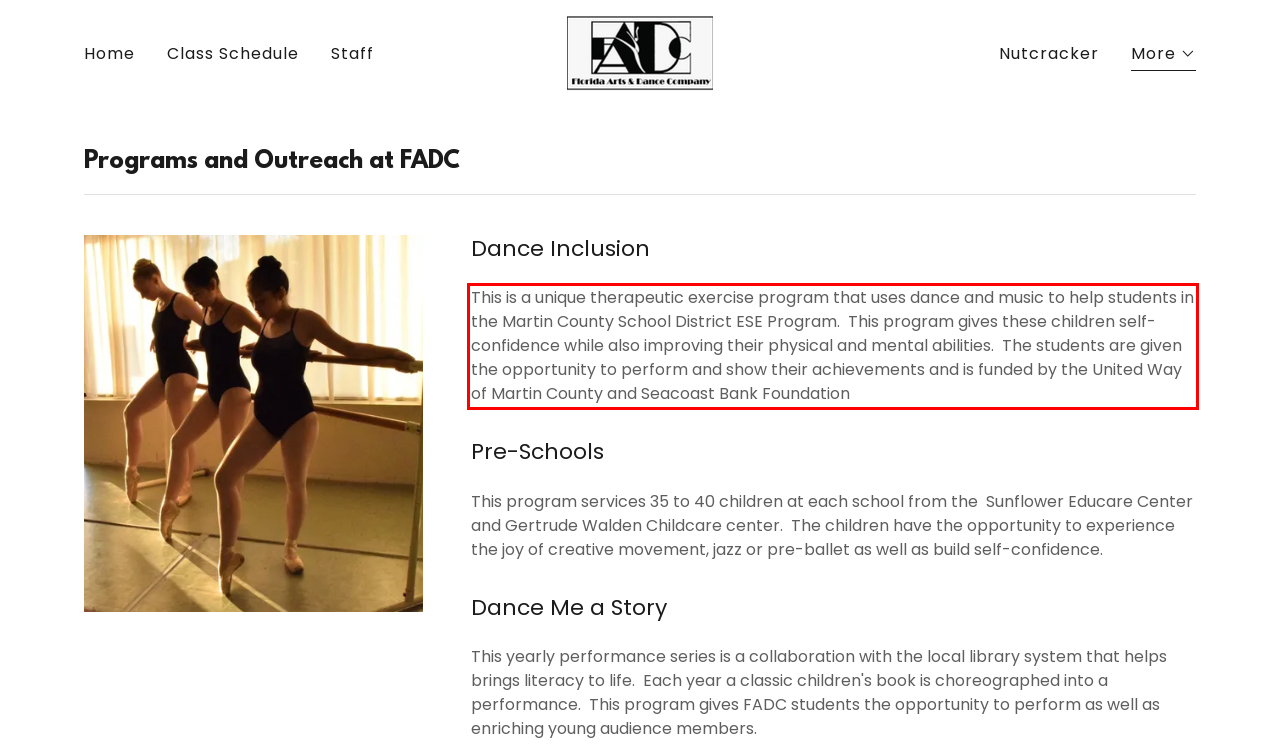Please identify and extract the text from the UI element that is surrounded by a red bounding box in the provided webpage screenshot.

This is a unique therapeutic exercise program that uses dance and music to help students in the Martin County School District ESE Program. This program gives these children self-confidence while also improving their physical and mental abilities. The students are given the opportunity to perform and show their achievements and is funded by the United Way of Martin County and Seacoast Bank Foundation